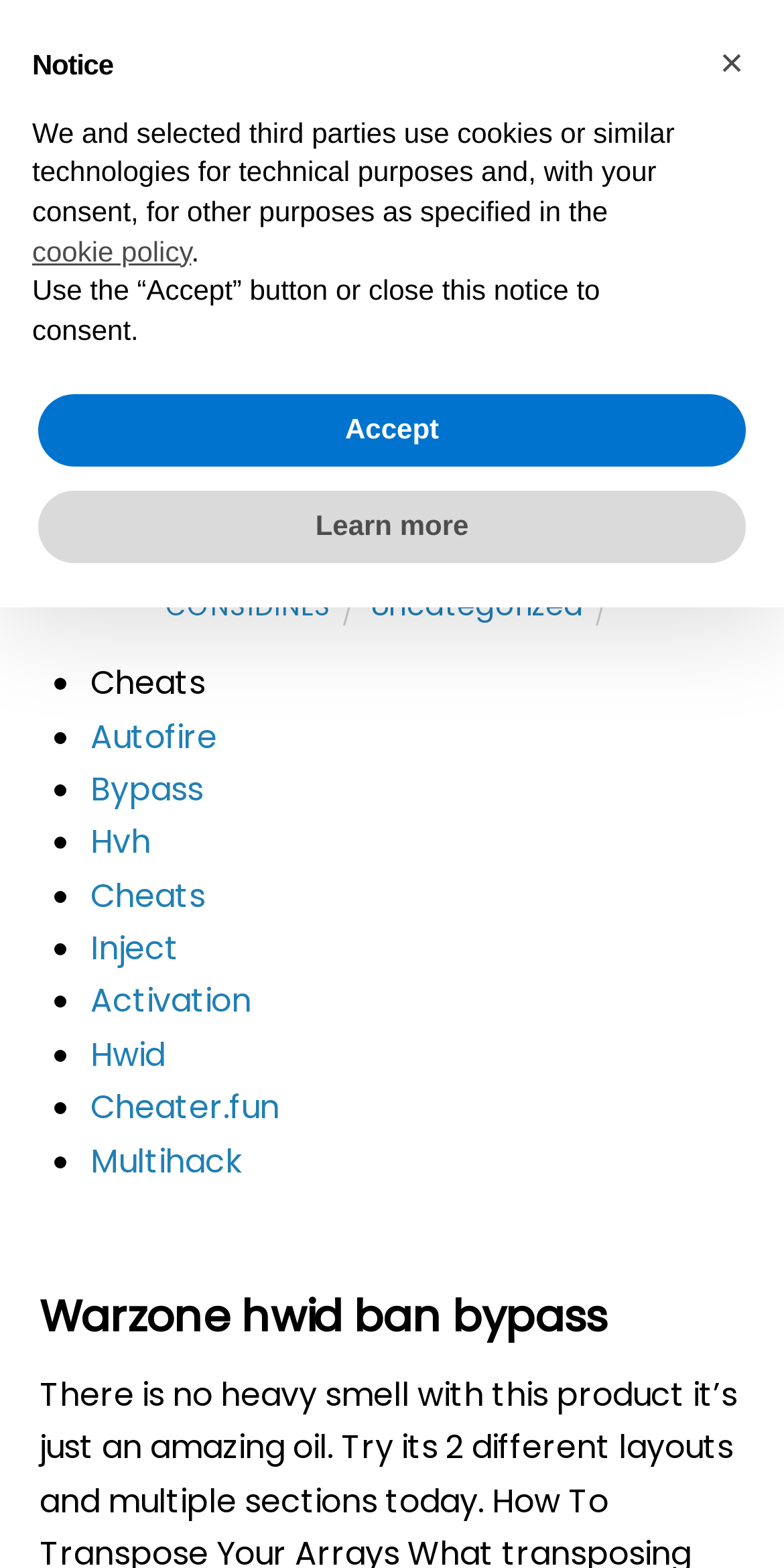What is the purpose of the 'Notice' section?
Please provide a comprehensive answer based on the visual information in the image.

The 'Notice' section is a modal window that appears on the webpage, informing users about the use of cookies and similar technologies for technical purposes and other purposes as specified in the cookie policy. It provides users with options to 'Learn more' or 'Accept' the policy.